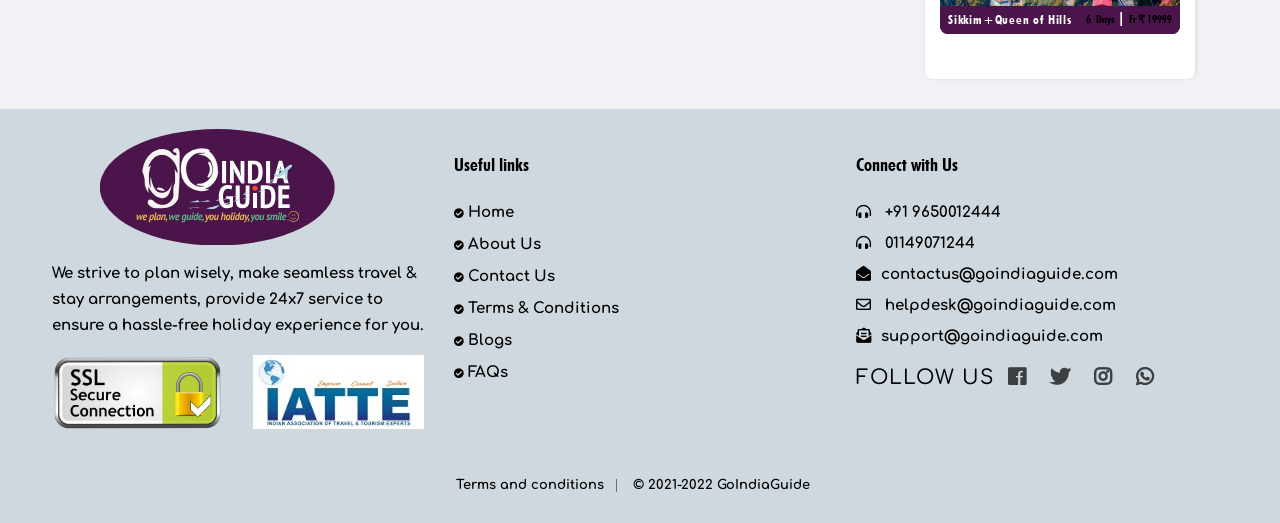Locate the bounding box coordinates of the clickable area to execute the instruction: "Click on Home". Provide the coordinates as four float numbers between 0 and 1, represented as [left, top, right, bottom].

None